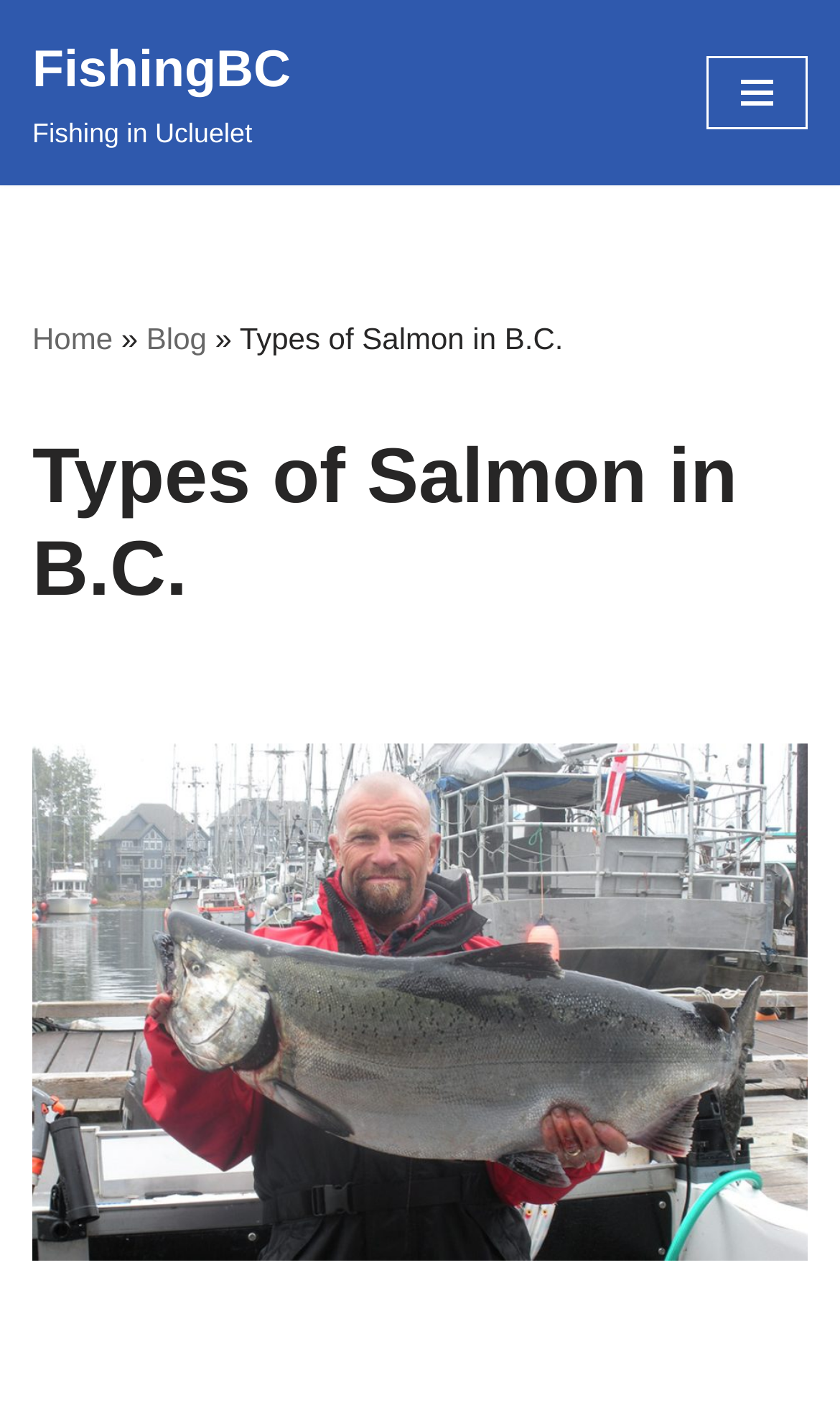Give a concise answer of one word or phrase to the question: 
Is there a 'Skip to content' link on the webpage?

Yes